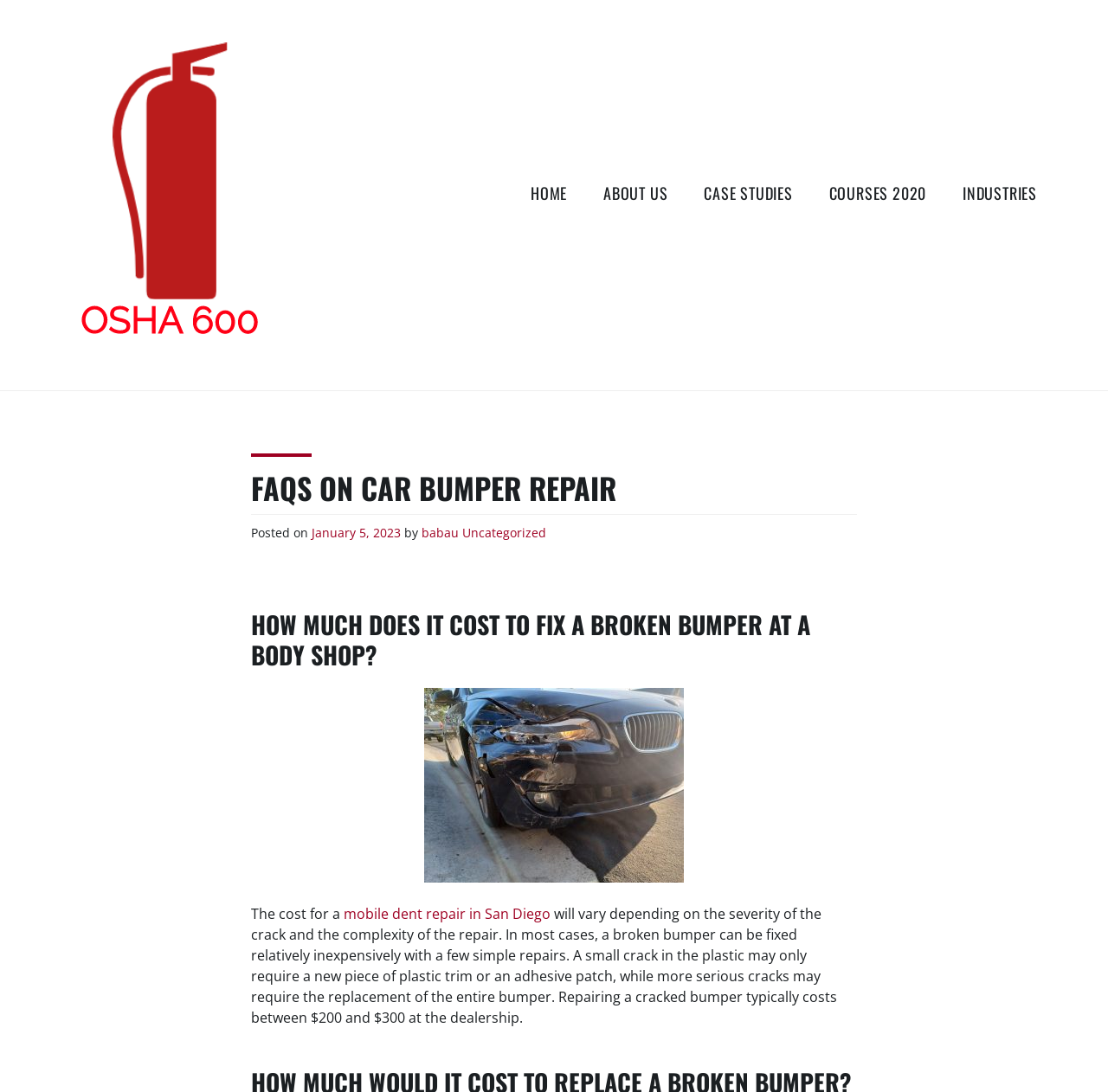Find the bounding box coordinates of the clickable region needed to perform the following instruction: "Click on the 'January 5, 2023' link". The coordinates should be provided as four float numbers between 0 and 1, i.e., [left, top, right, bottom].

[0.281, 0.48, 0.362, 0.497]